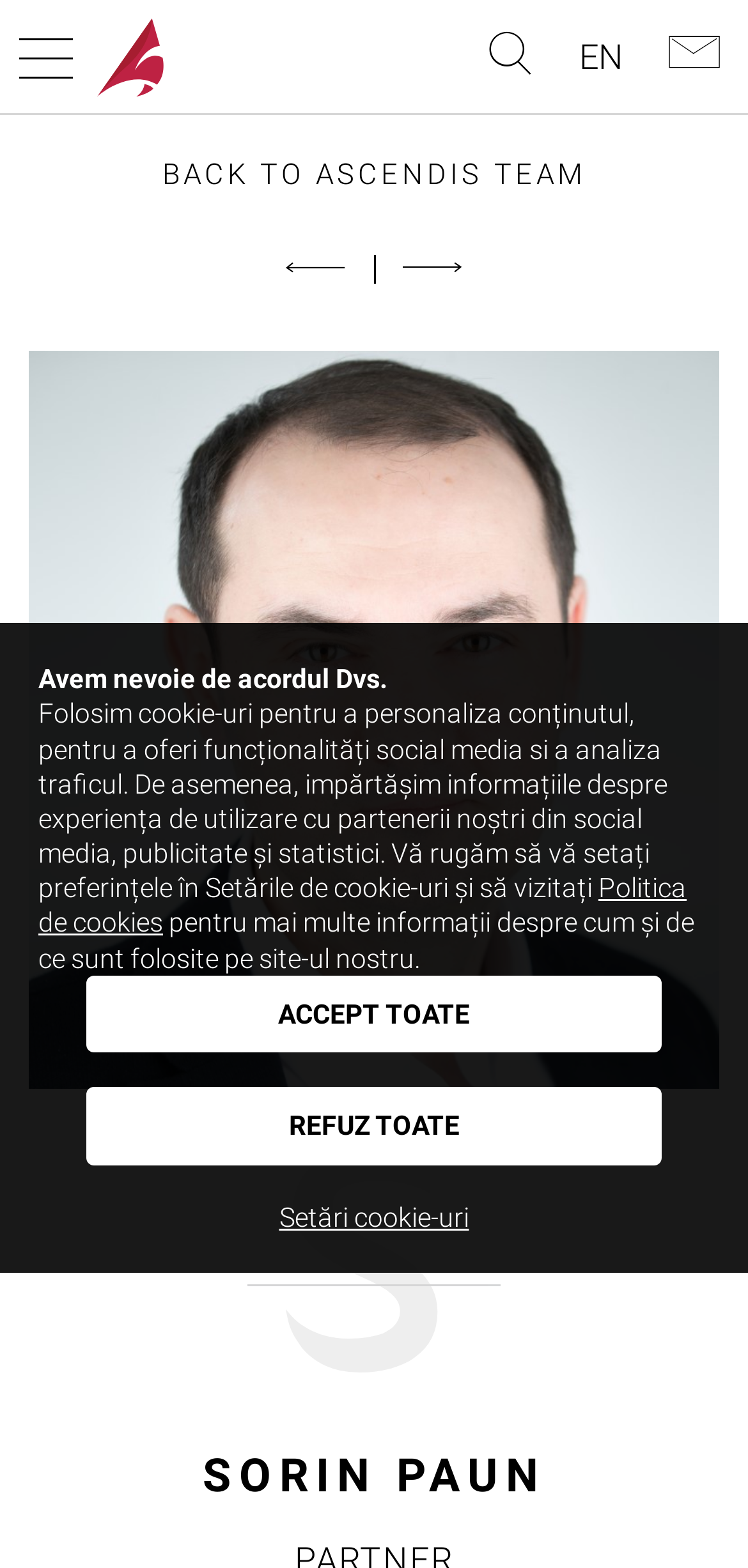Please identify the bounding box coordinates of the element I should click to complete this instruction: 'Open the settings for cookies'. The coordinates should be given as four float numbers between 0 and 1, like this: [left, top, right, bottom].

[0.373, 0.766, 0.627, 0.786]